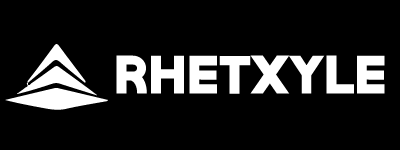Answer the question briefly using a single word or phrase: 
What sector does Rhetxyle operate in?

Real estate